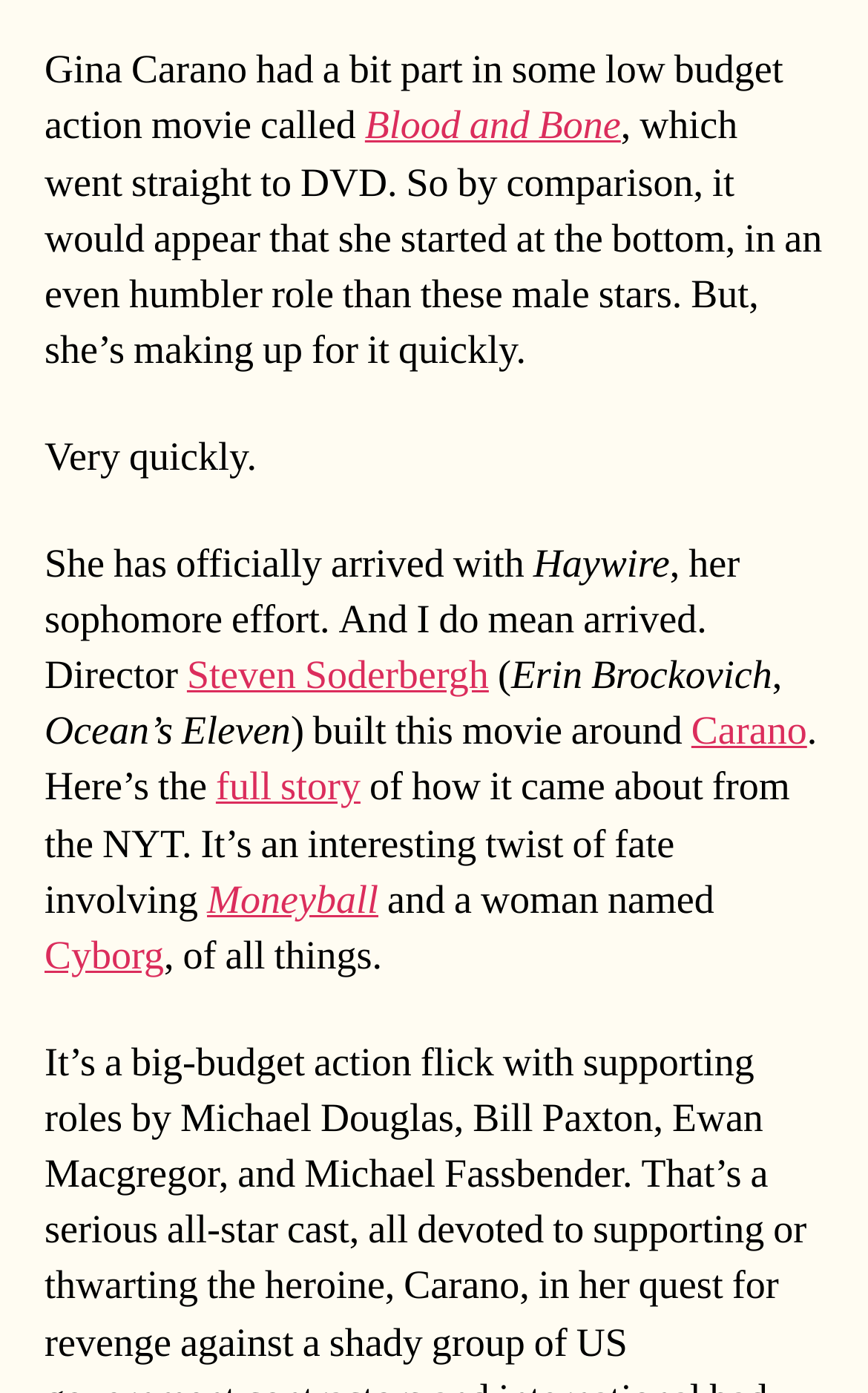What is the name of the woman involved in the twist of fate? Observe the screenshot and provide a one-word or short phrase answer.

Cyborg